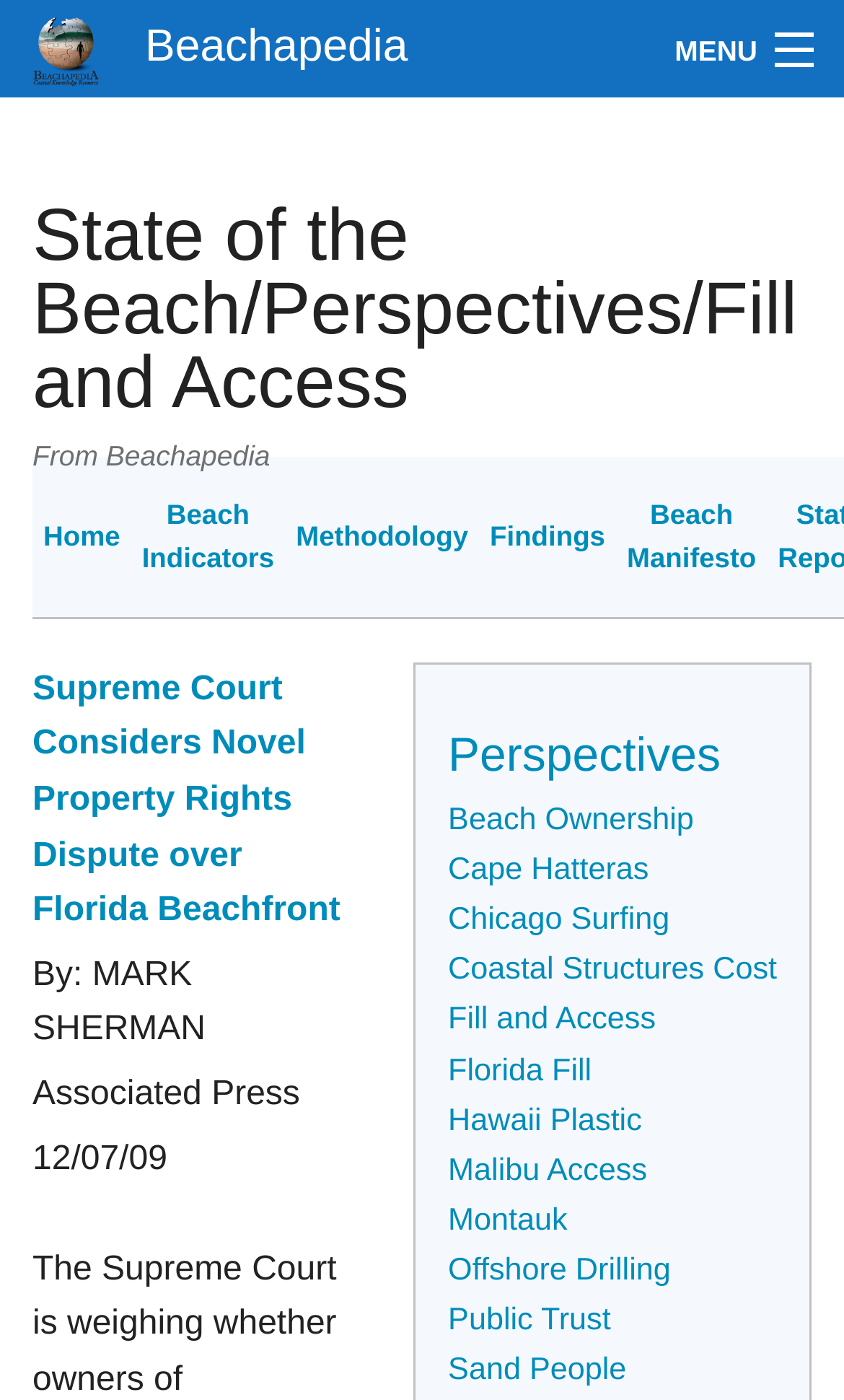How many icons are in the top navigation bar?
Please answer the question with a single word or phrase, referencing the image.

2